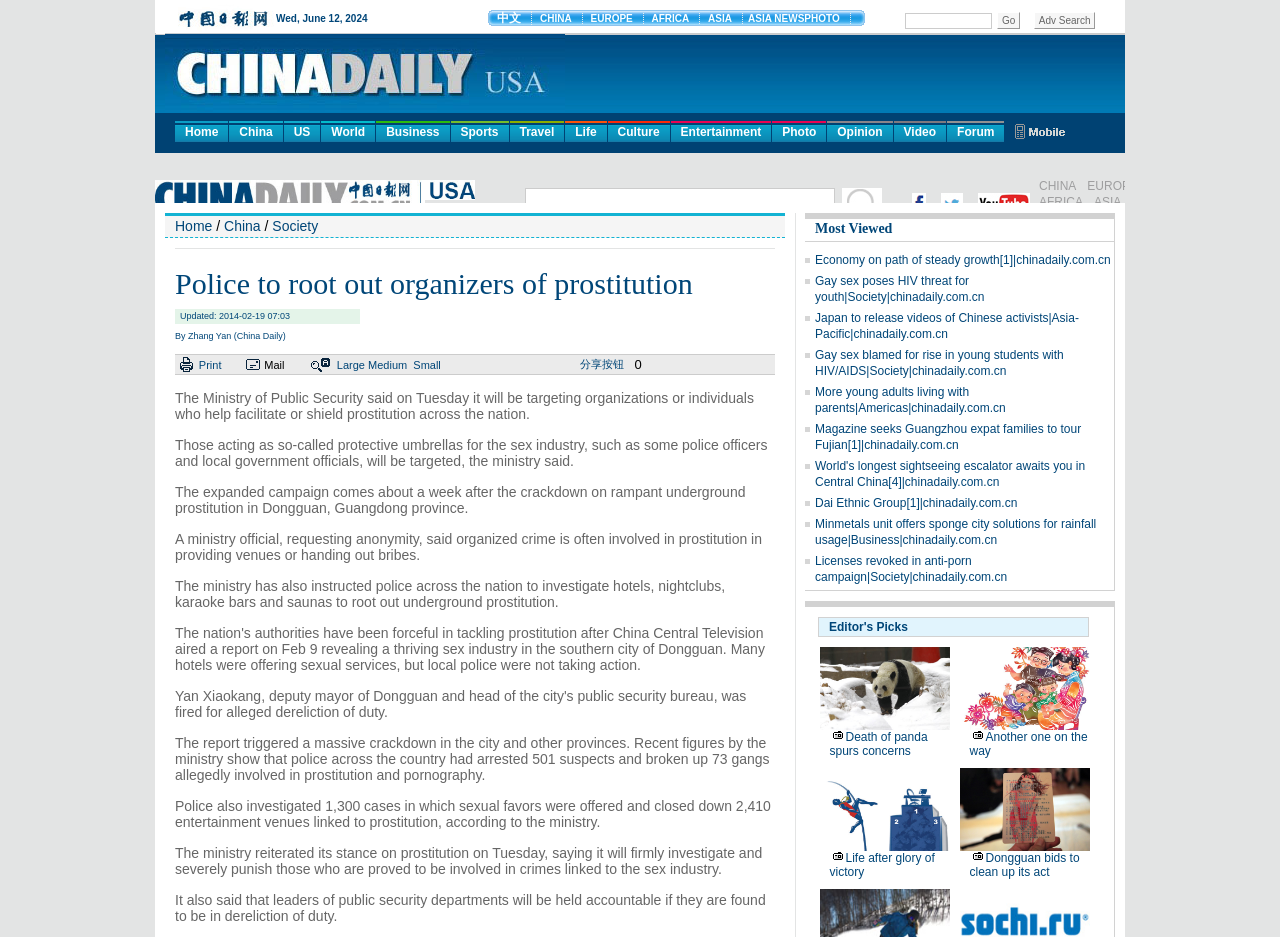Kindly provide the bounding box coordinates of the section you need to click on to fulfill the given instruction: "Click the 'Home' link".

[0.137, 0.129, 0.178, 0.152]